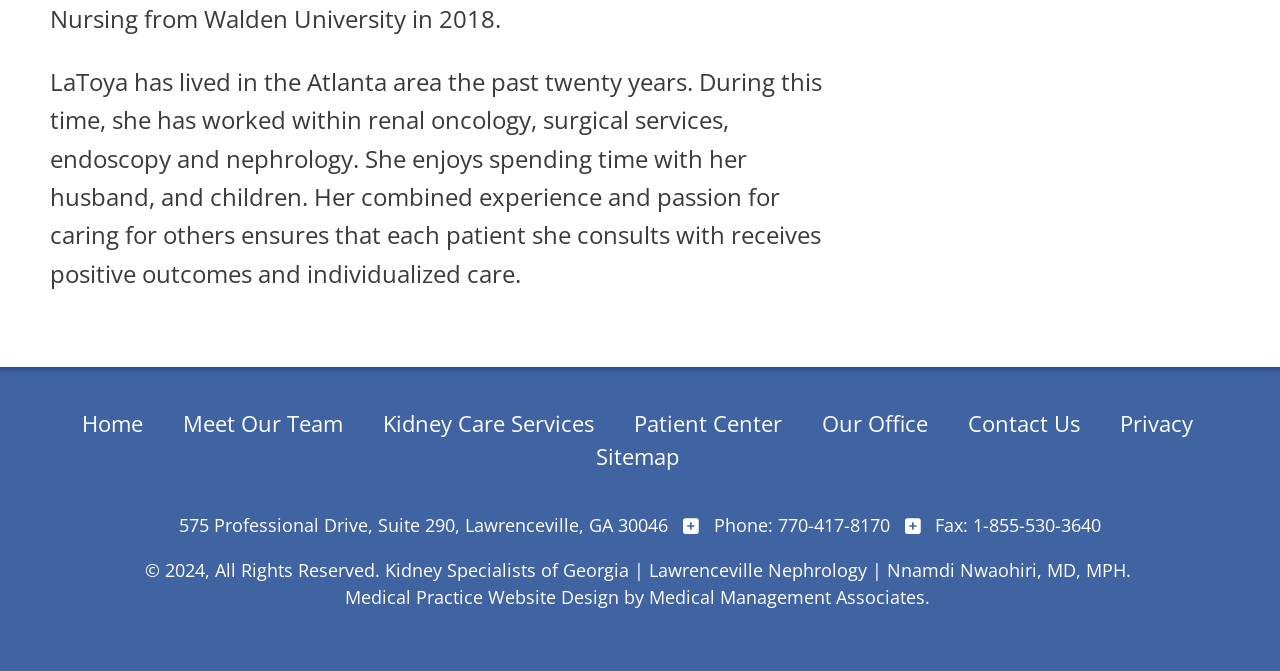Can you specify the bounding box coordinates for the region that should be clicked to fulfill this instruction: "view kidney care services".

[0.299, 0.609, 0.464, 0.653]